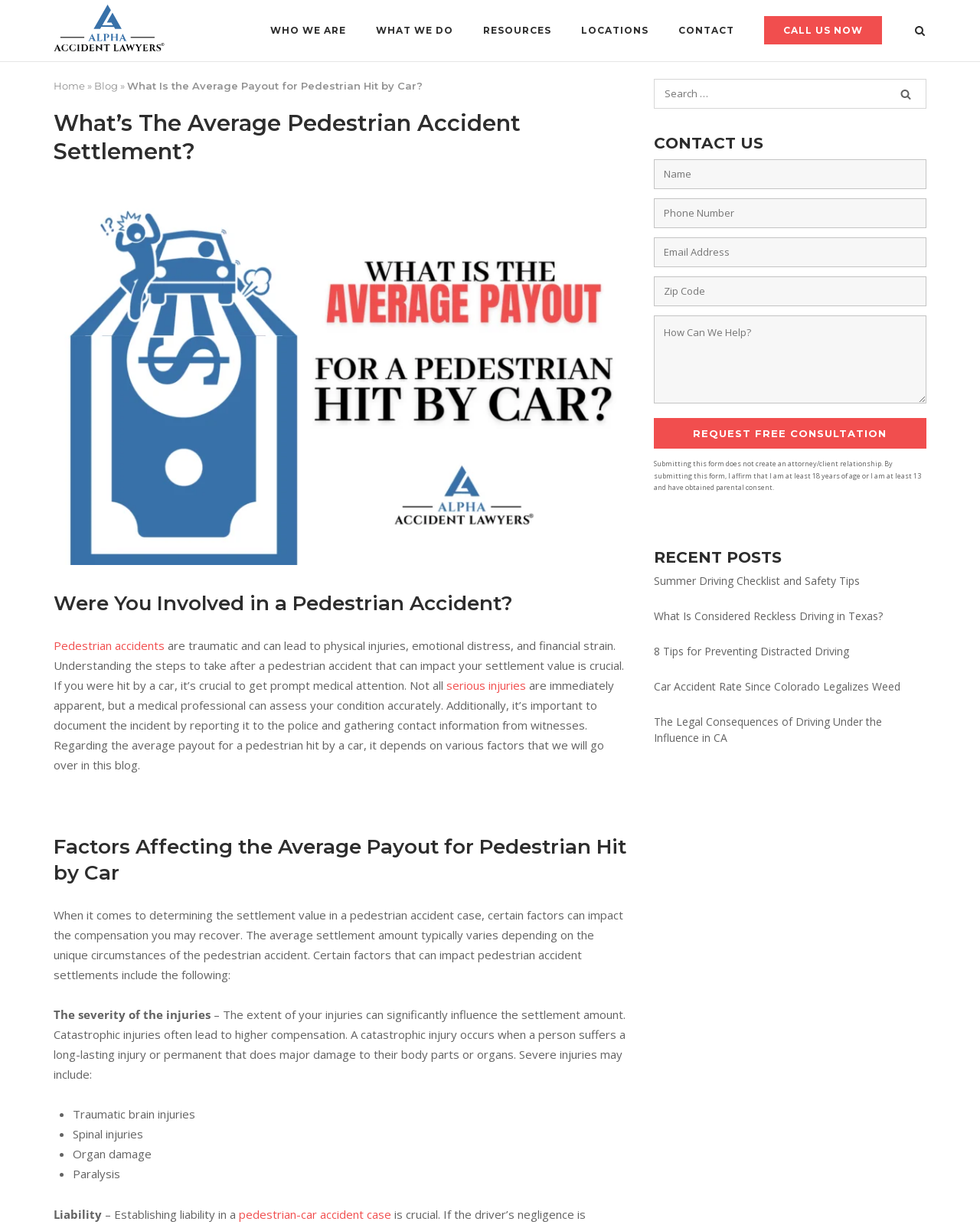Identify the bounding box coordinates necessary to click and complete the given instruction: "Click the 'WHO WE ARE' link".

[0.276, 0.02, 0.353, 0.034]